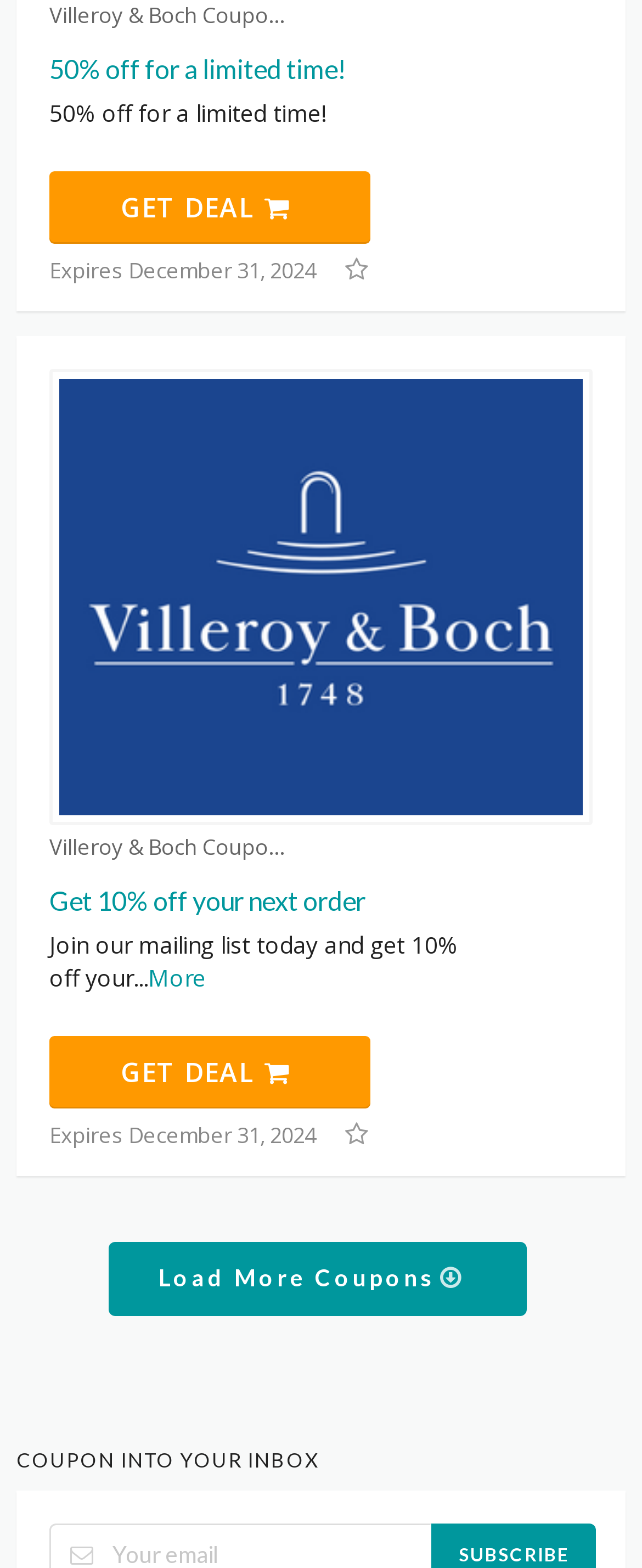Determine the bounding box coordinates for the UI element with the following description: "Get Deal". The coordinates should be four float numbers between 0 and 1, represented as [left, top, right, bottom].

[0.077, 0.11, 0.577, 0.156]